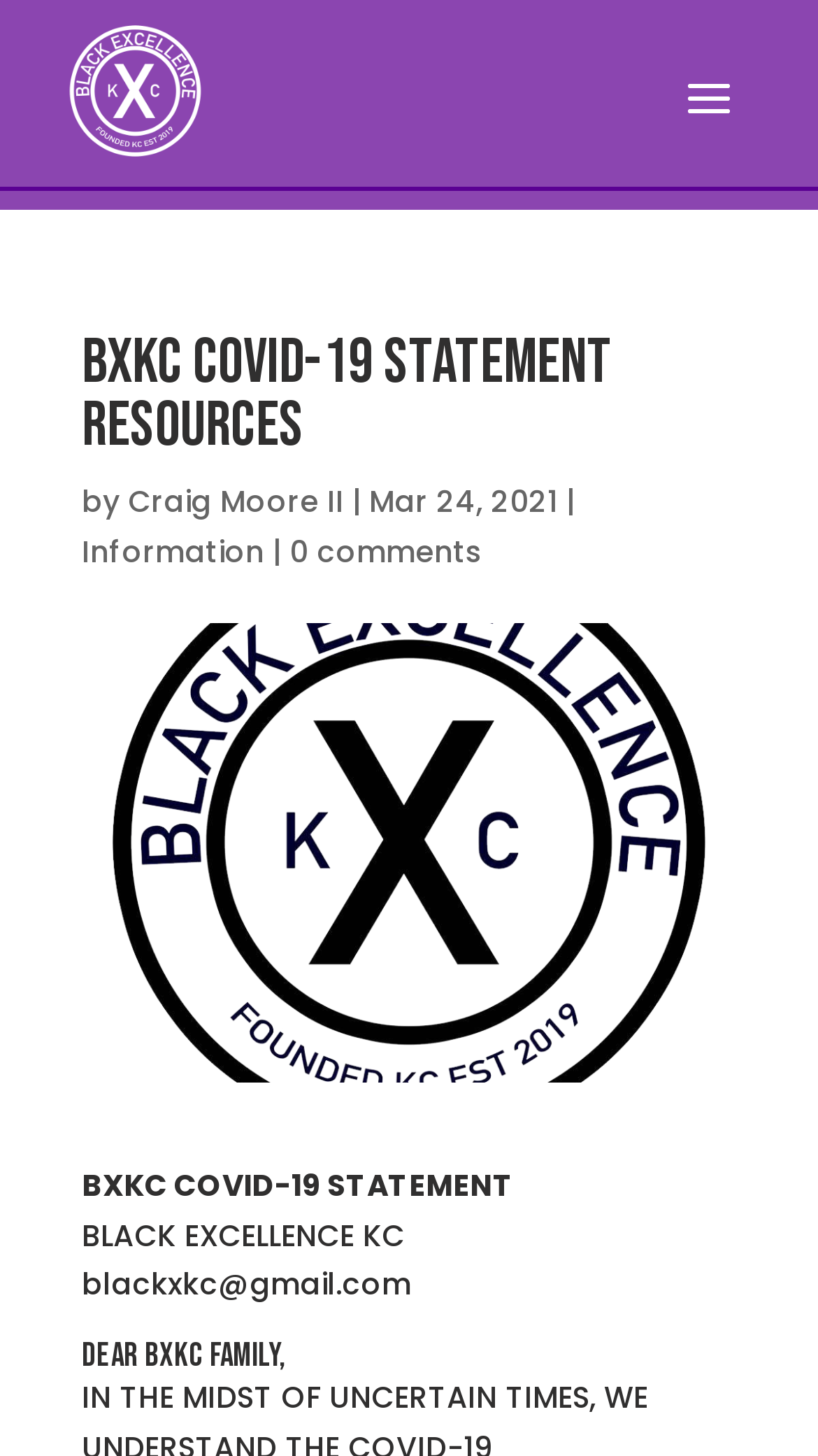Provide a brief response to the question below using a single word or phrase: 
How many comments are there on the COVID-19 statement?

0